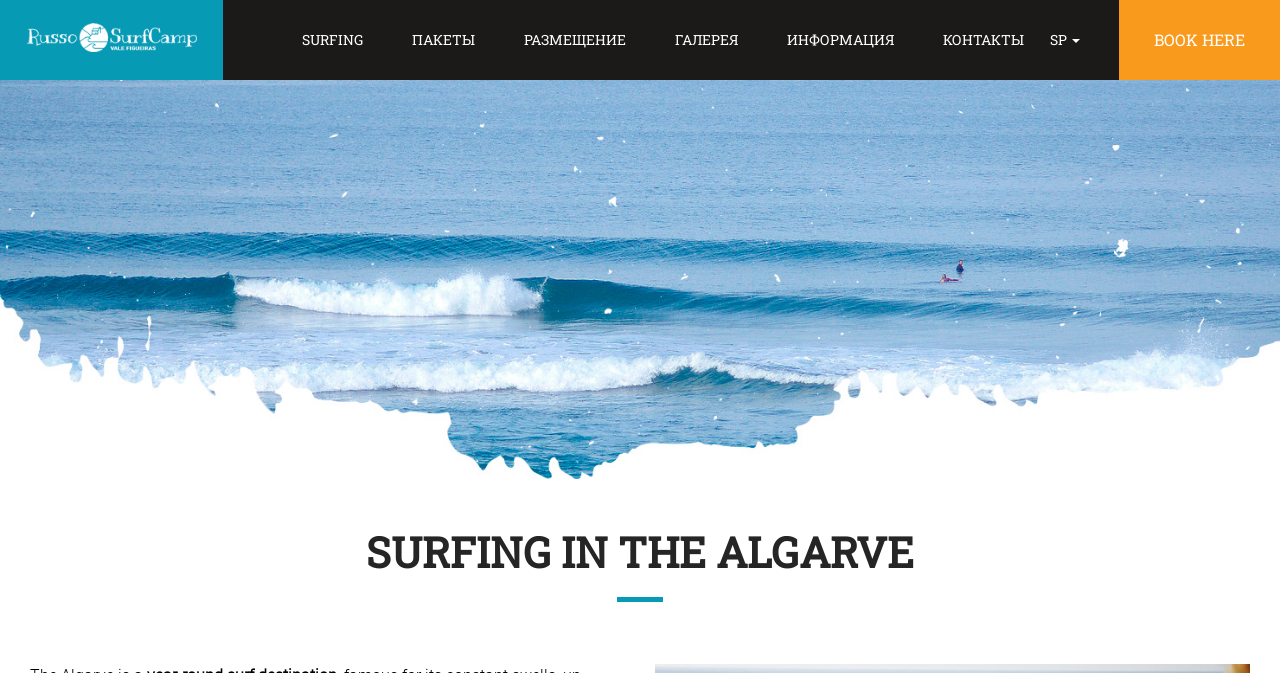Identify the bounding box for the element characterized by the following description: "parent_node: SURFING".

[0.0, 0.0, 0.174, 0.119]